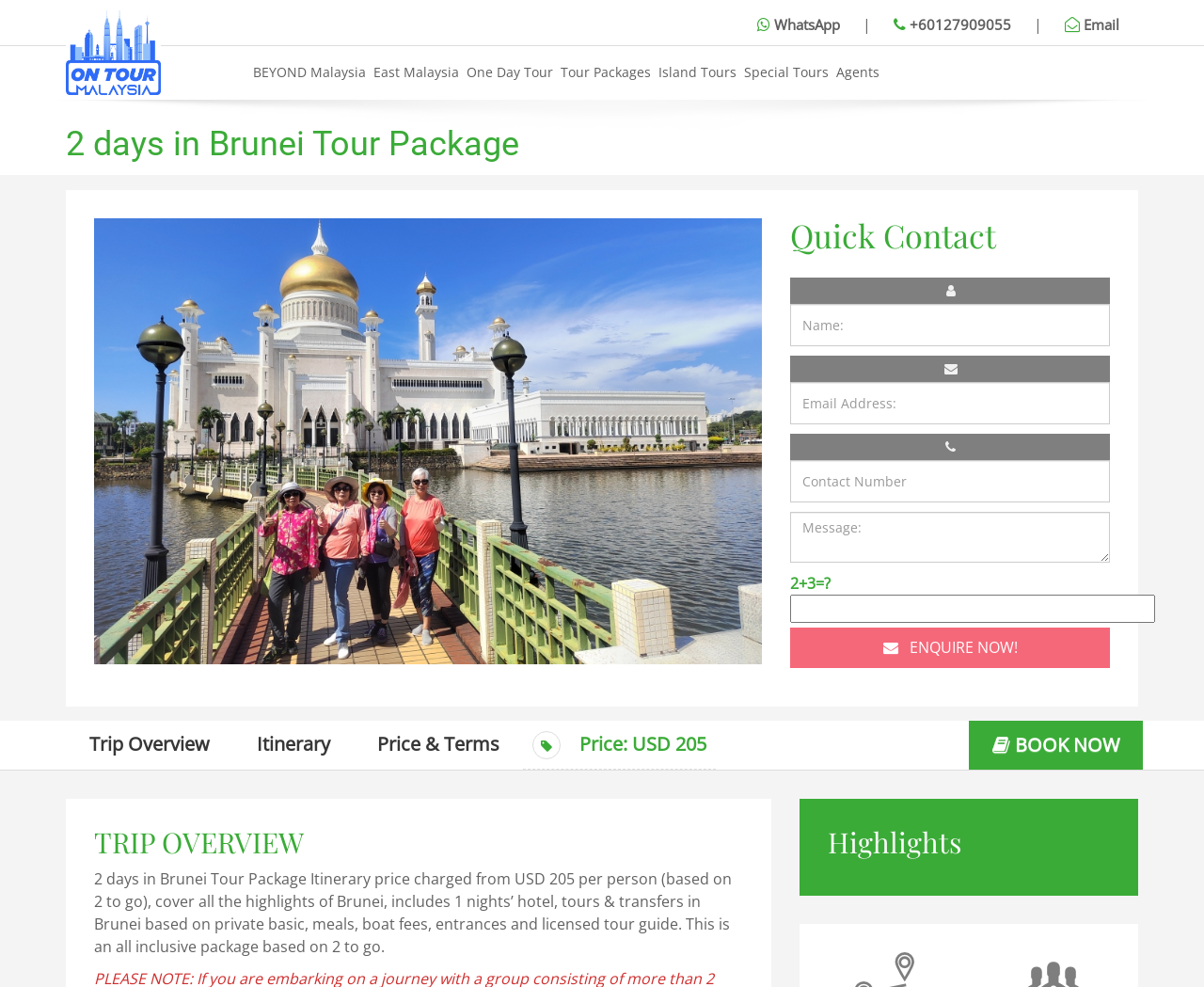Determine the coordinates of the bounding box for the clickable area needed to execute this instruction: "Click WhatsApp".

[0.613, 0.005, 0.713, 0.045]